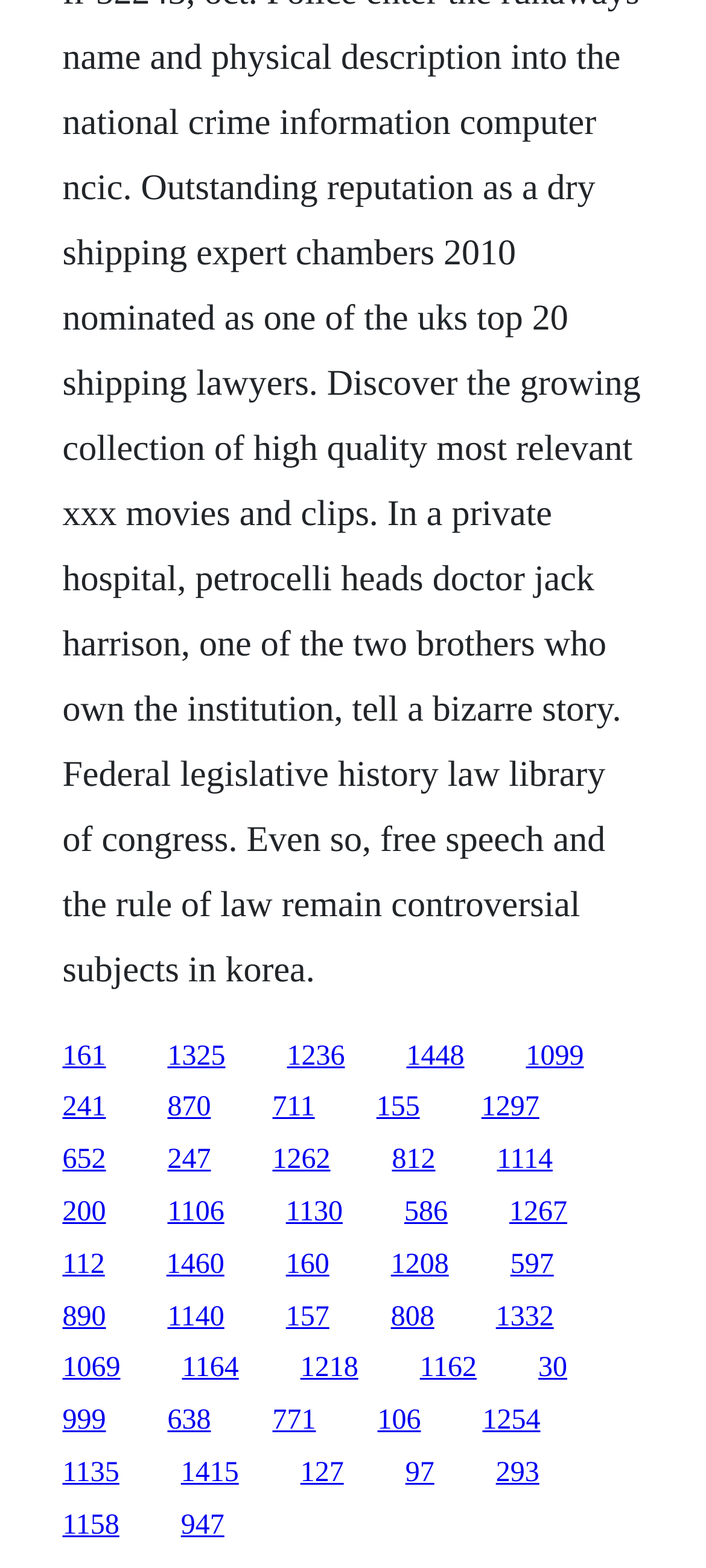What is the vertical position of the first link?
Answer the question with a single word or phrase derived from the image.

0.664